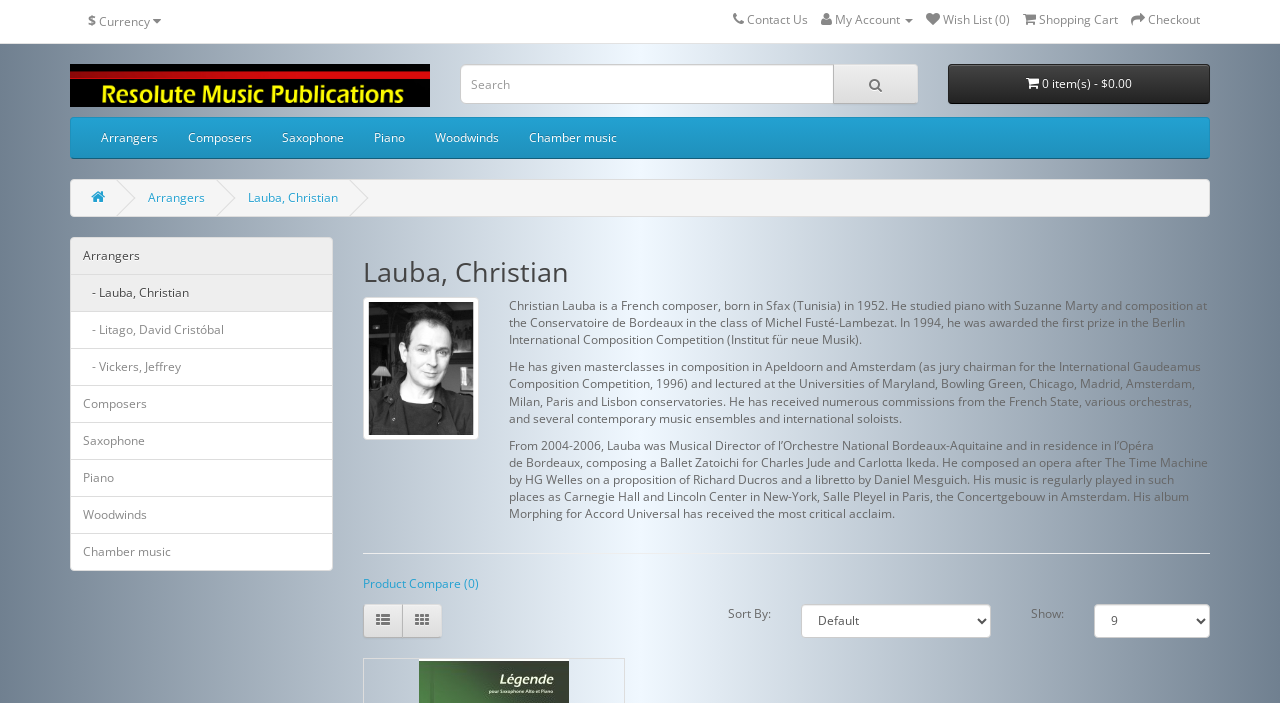What is the profession of Christian Lauba?
Provide a detailed and extensive answer to the question.

I inferred this answer by reading the static text elements that describe Christian Lauba's biography, which mention that he is a French composer.